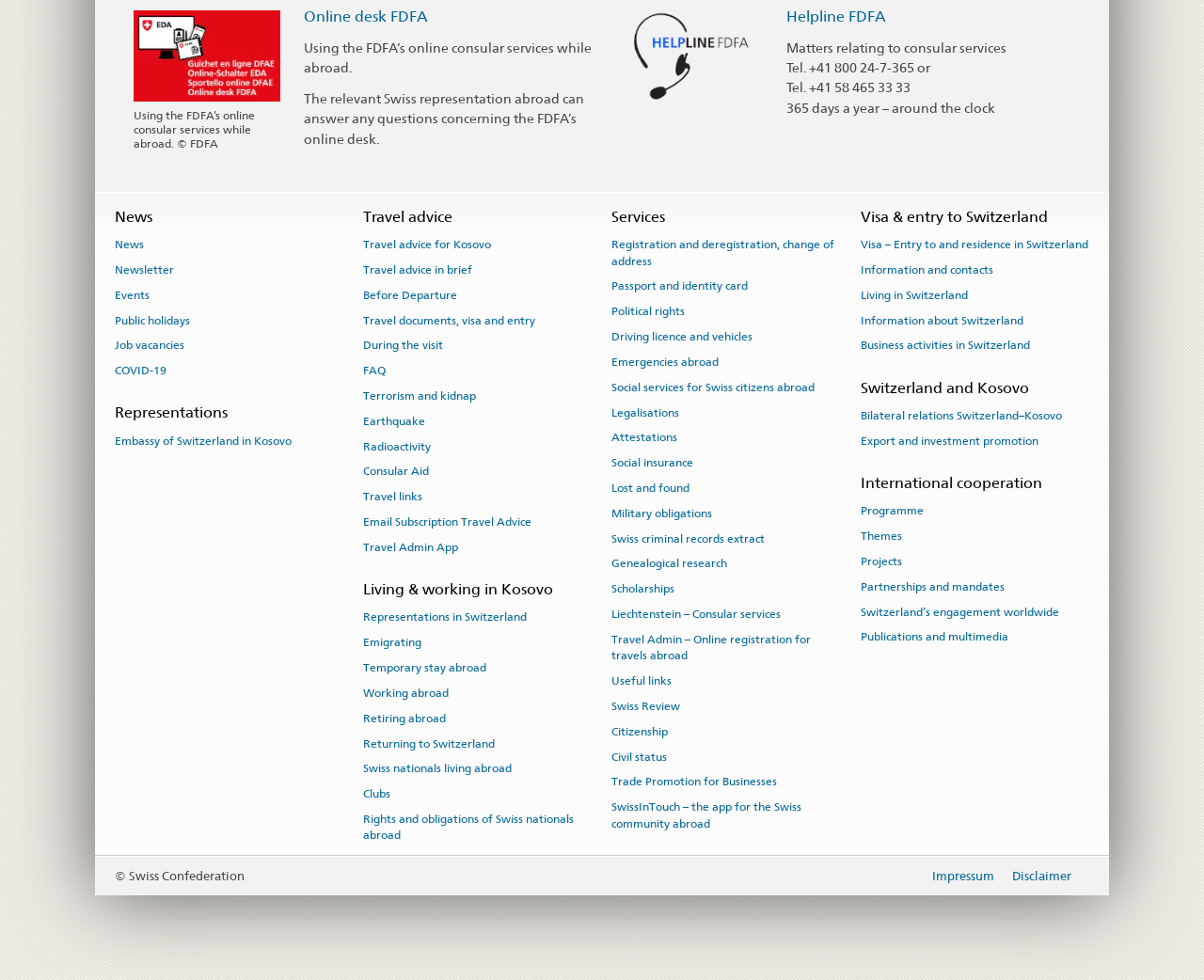Please determine the bounding box coordinates for the UI element described as: "Information and contacts".

[0.715, 0.263, 0.825, 0.288]